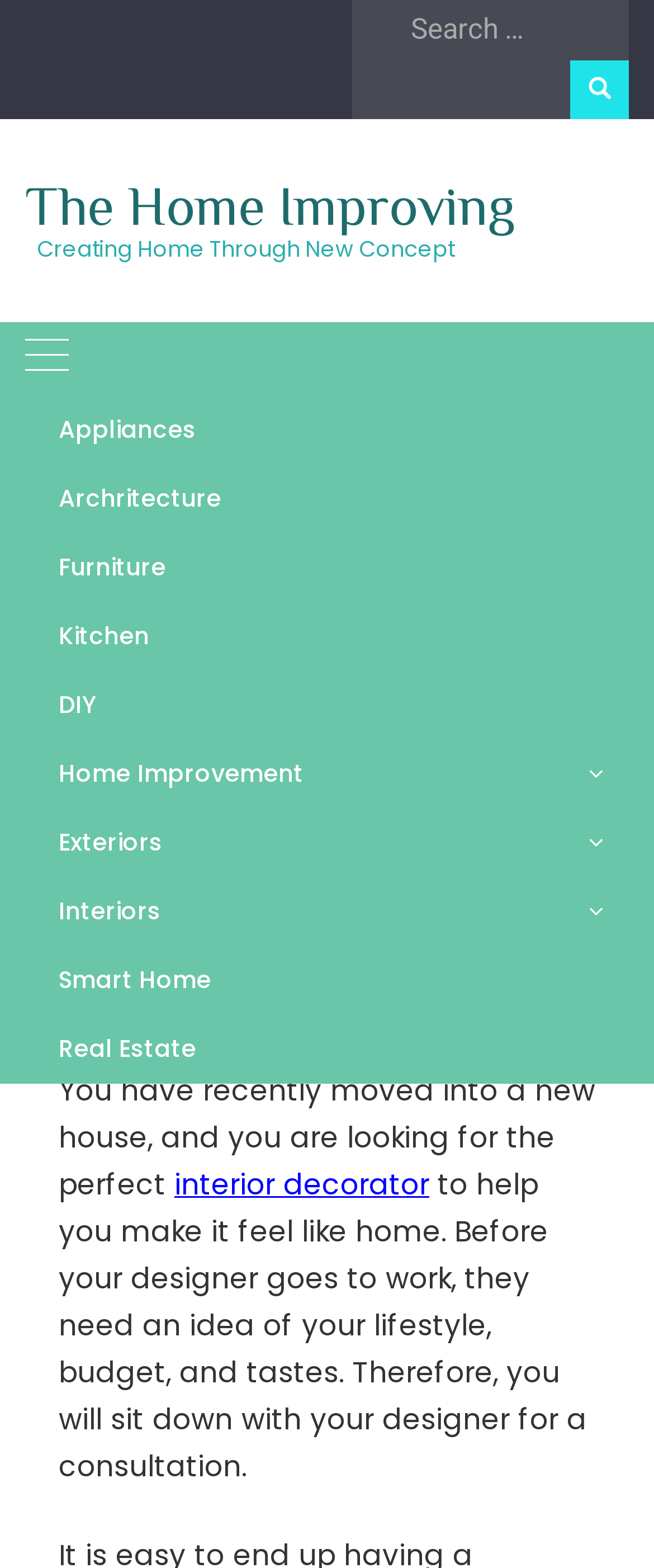Given the webpage screenshot, identify the bounding box of the UI element that matches this description: "interior decorator".

[0.267, 0.742, 0.656, 0.768]